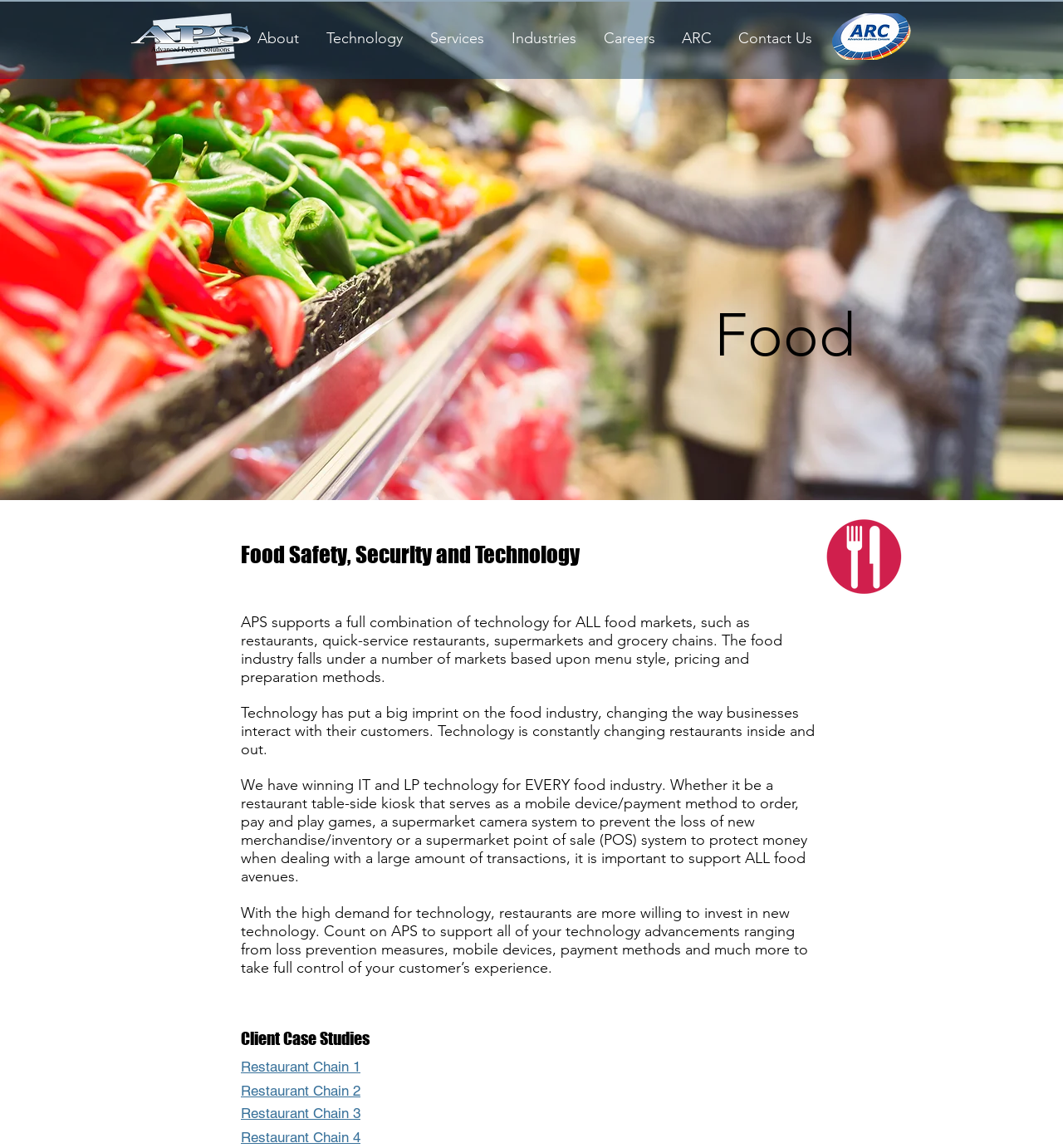Can you provide the bounding box coordinates for the element that should be clicked to implement the instruction: "Contact Us"?

[0.687, 0.018, 0.781, 0.048]